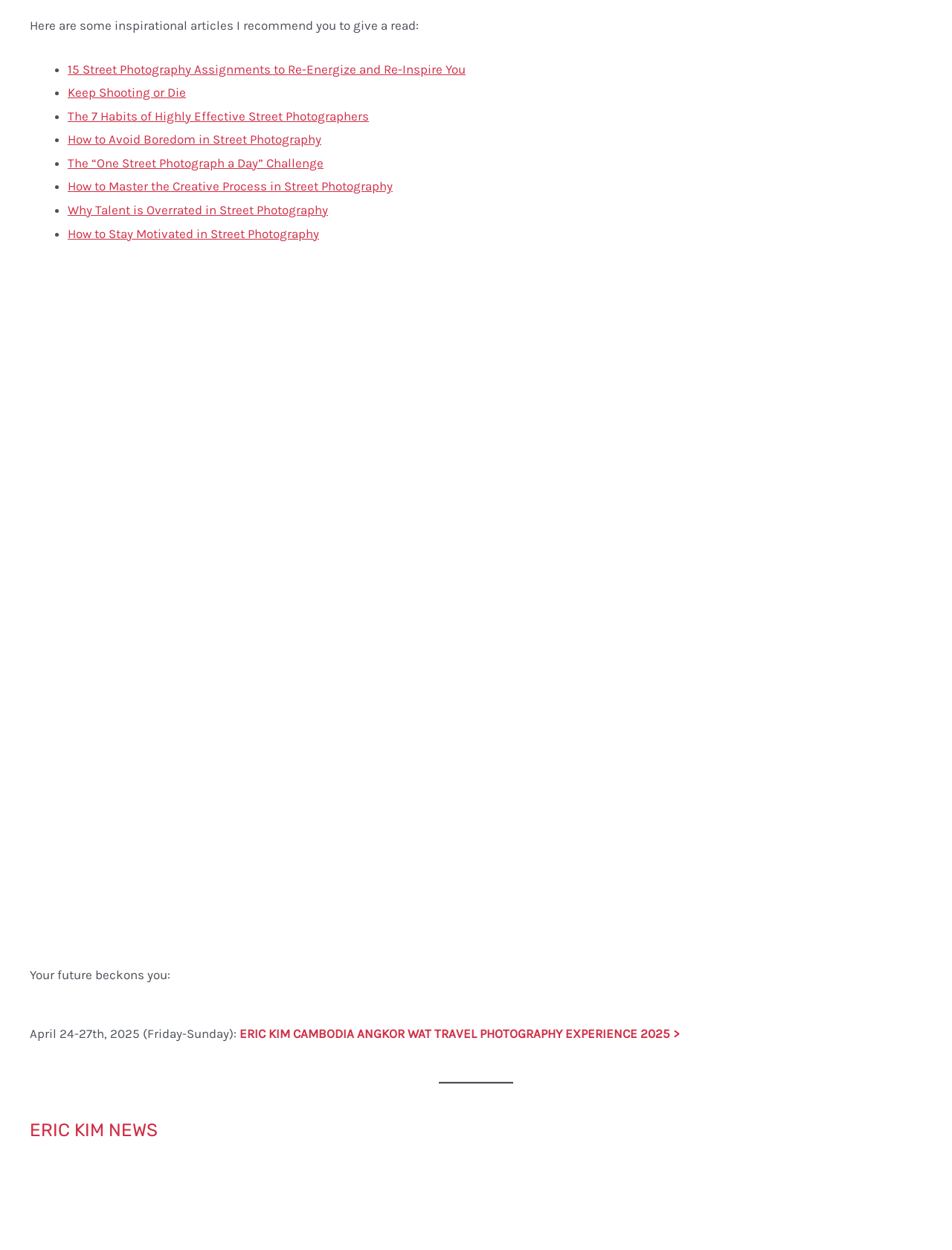Give a concise answer using one word or a phrase to the following question:
What is the purpose of the figure on the webpage?

Decoration or illustration